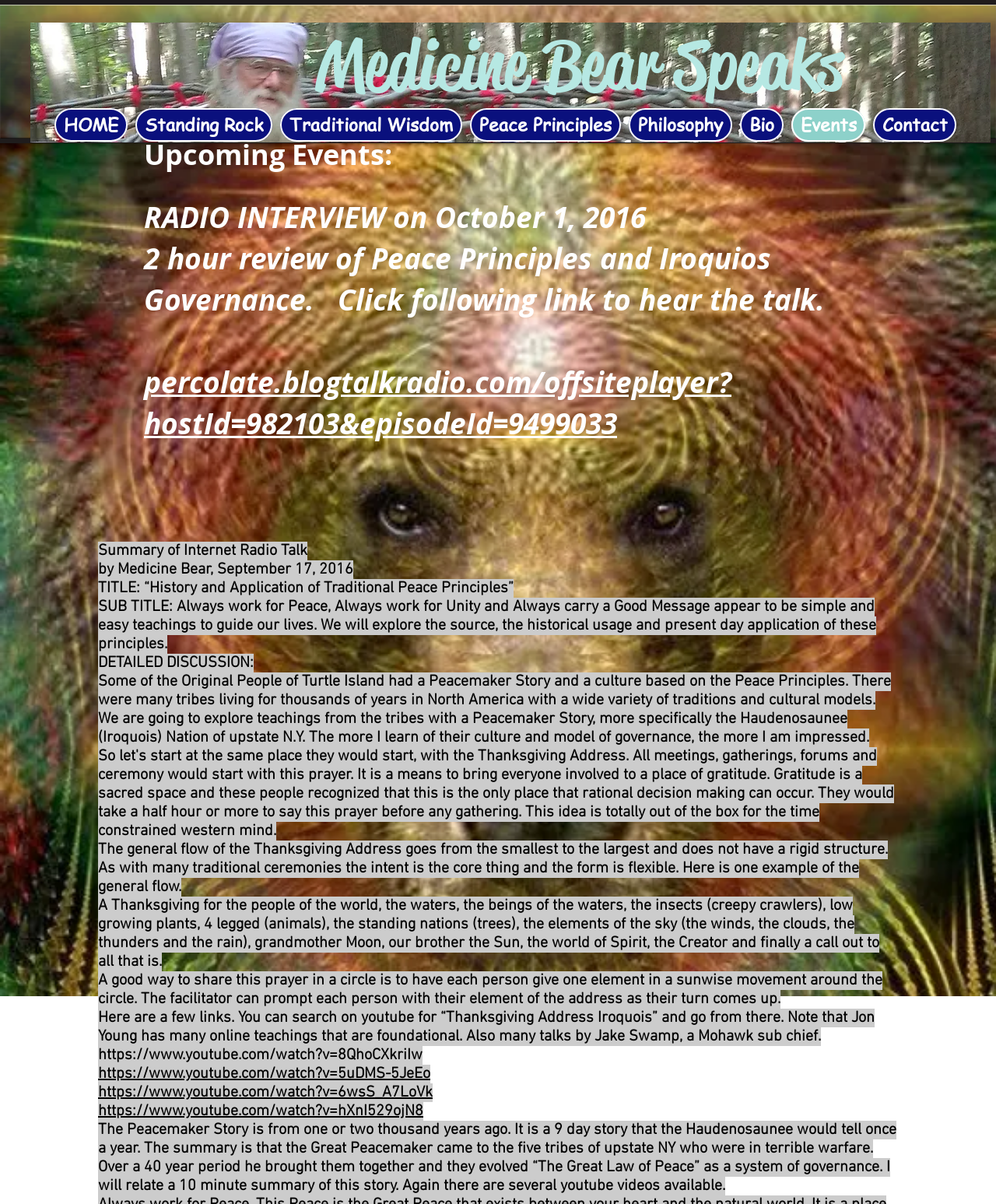Kindly determine the bounding box coordinates for the area that needs to be clicked to execute this instruction: "Click on the Events link".

[0.795, 0.09, 0.869, 0.118]